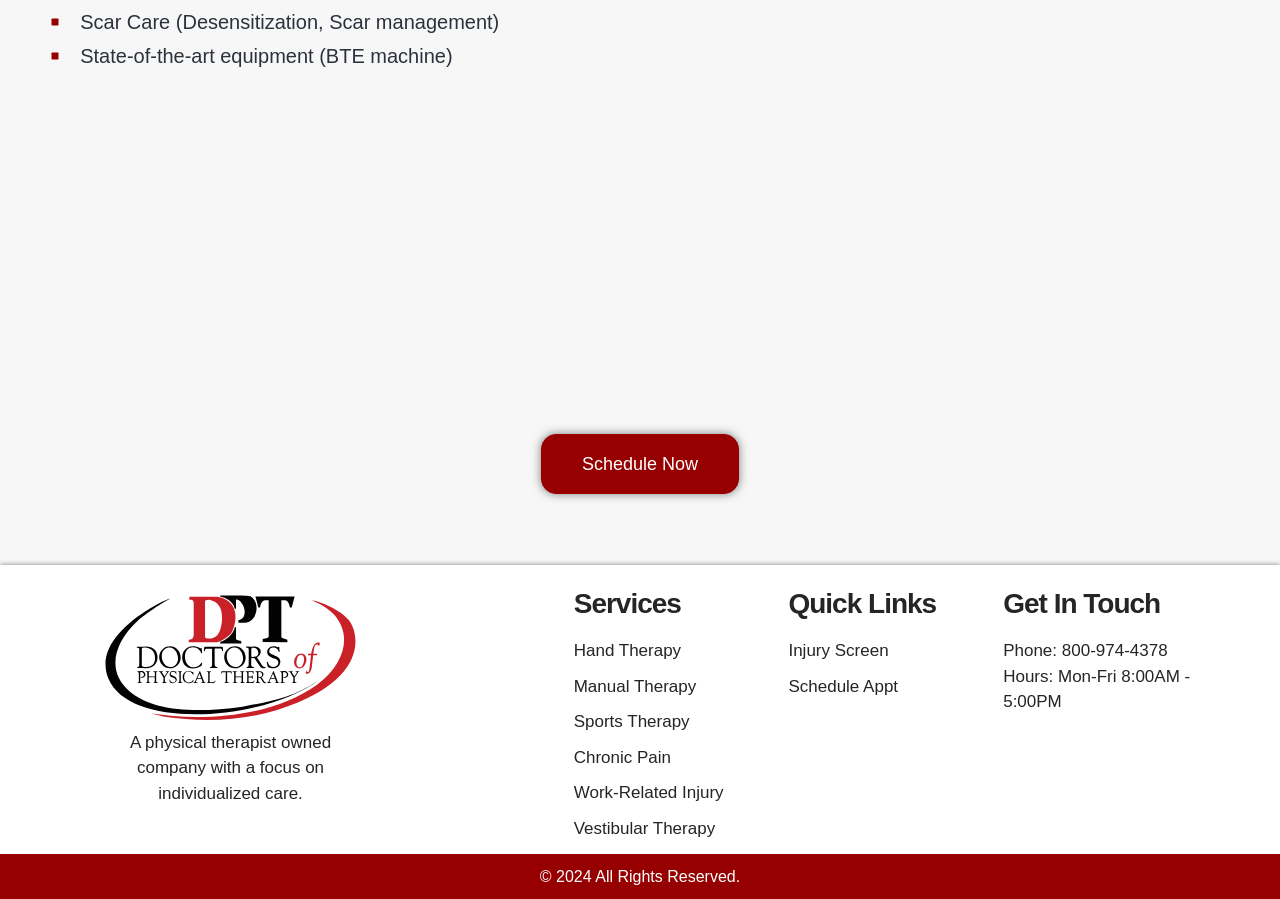How many services are listed?
Can you provide a detailed and comprehensive answer to the question?

There are 7 services listed, which are Hand Therapy, Manual Therapy, Sports Therapy, Chronic Pain, Work-Related Injury, Vestibular Therapy, and Scar Care (Desensitization, Scar management)